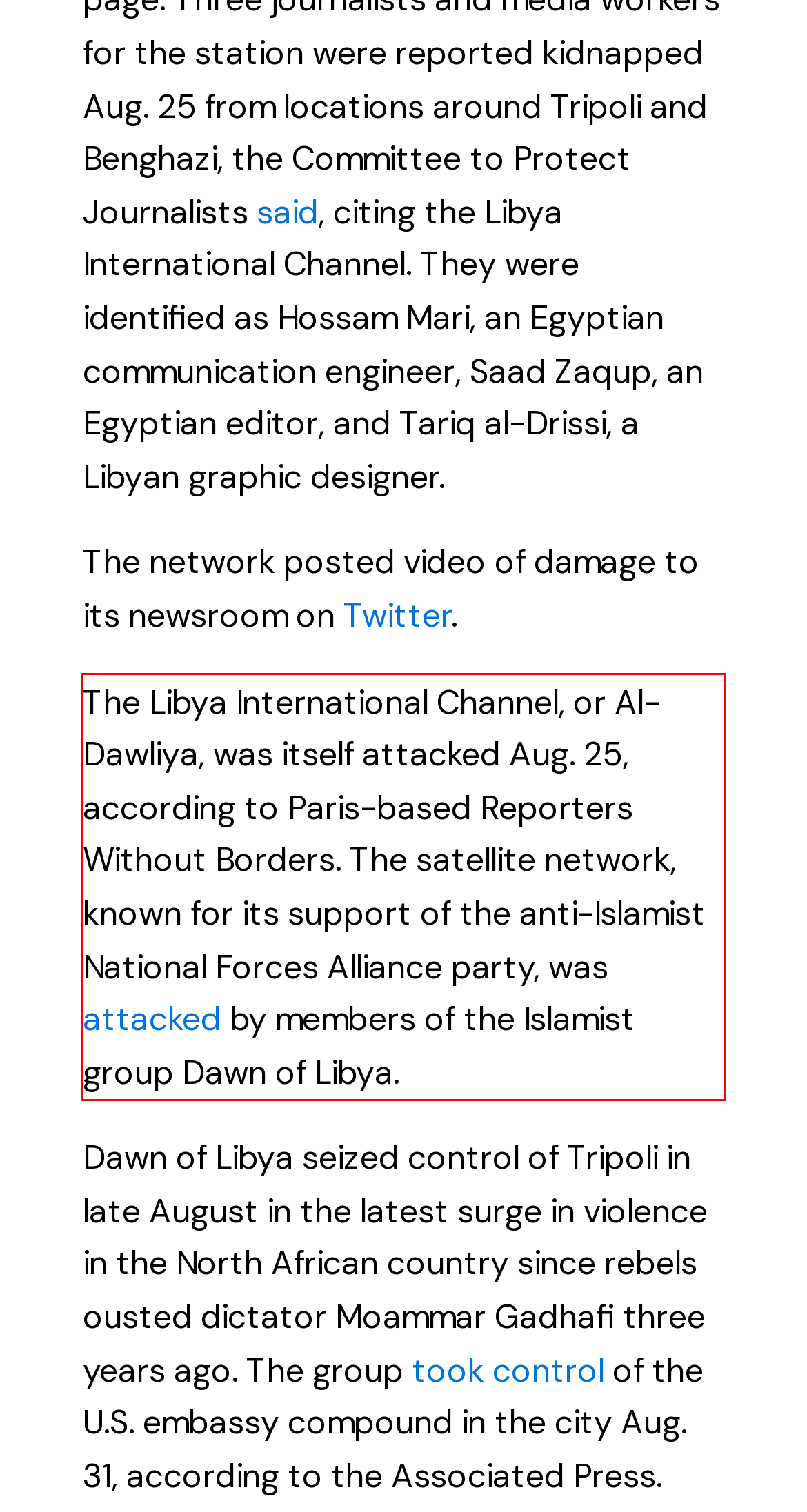Given a webpage screenshot with a red bounding box, perform OCR to read and deliver the text enclosed by the red bounding box.

The Libya International Channel, or Al-Dawliya, was itself attacked Aug. 25, according to Paris-based Reporters Without Borders. The satellite network, known for its support of the anti-Islamist National Forces Alliance party, was attacked by members of the Islamist group Dawn of Libya.